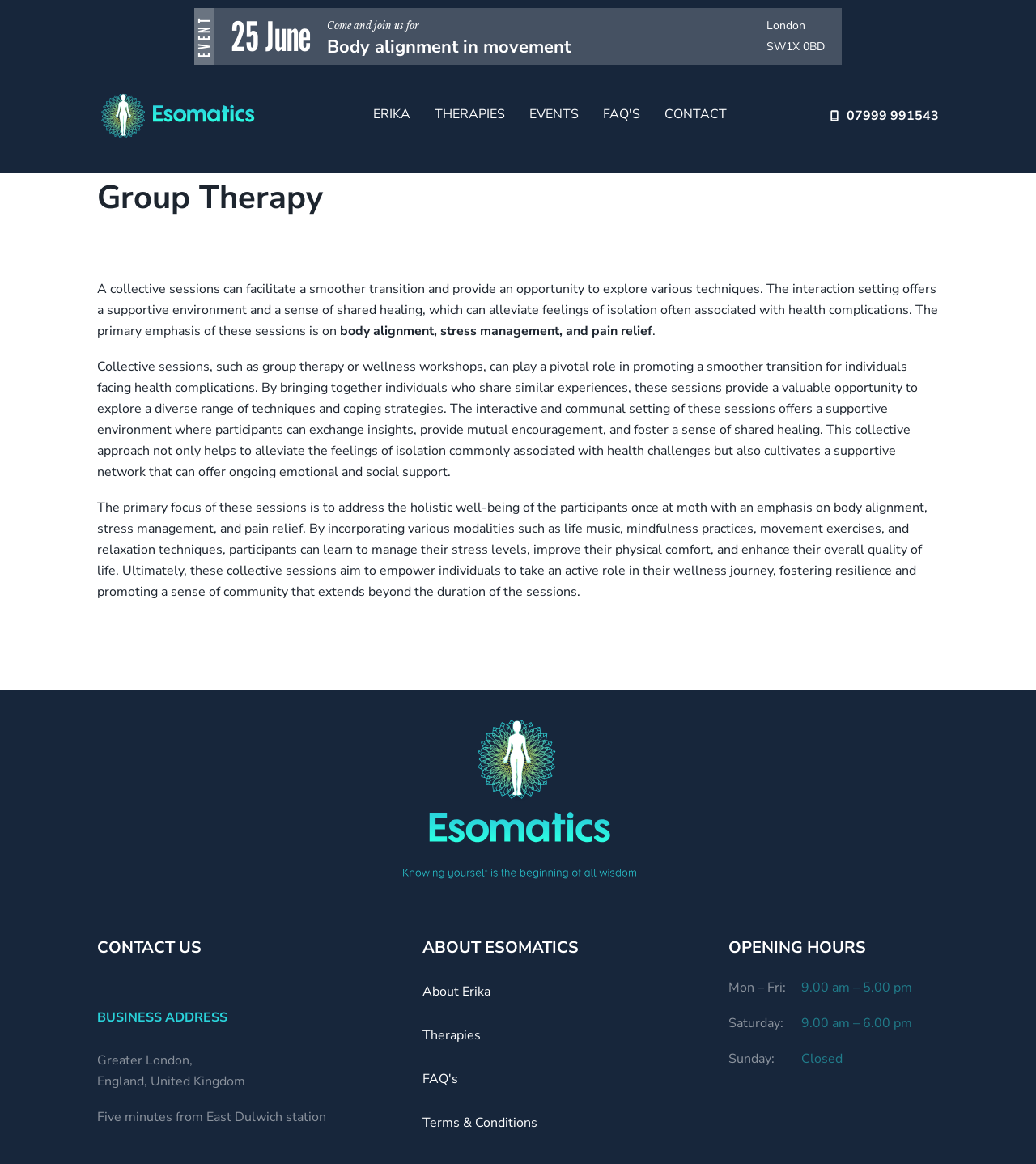Determine the bounding box coordinates of the clickable area required to perform the following instruction: "Click the 'About Erika' link". The coordinates should be represented as four float numbers between 0 and 1: [left, top, right, bottom].

[0.407, 0.844, 0.473, 0.859]